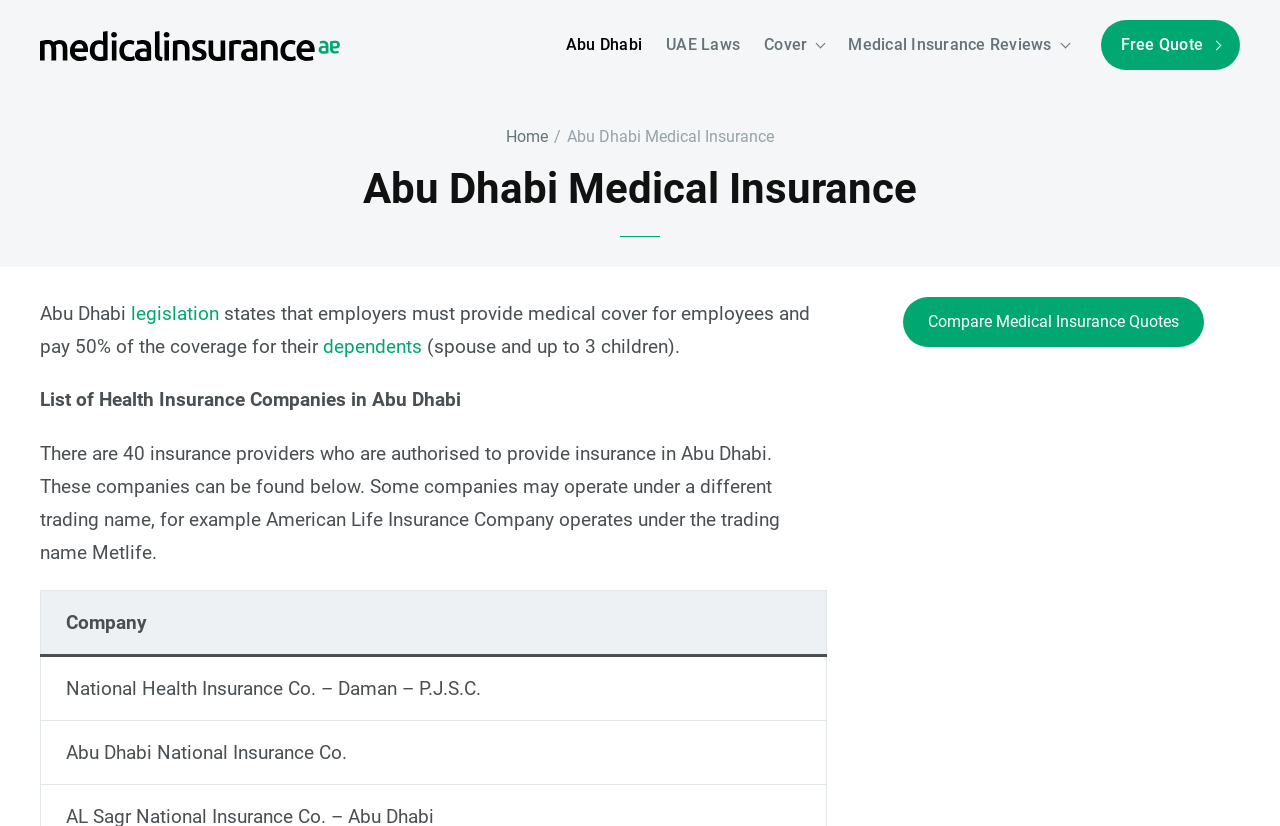Can you find and provide the main heading text of this webpage?

Abu Dhabi Medical Insurance